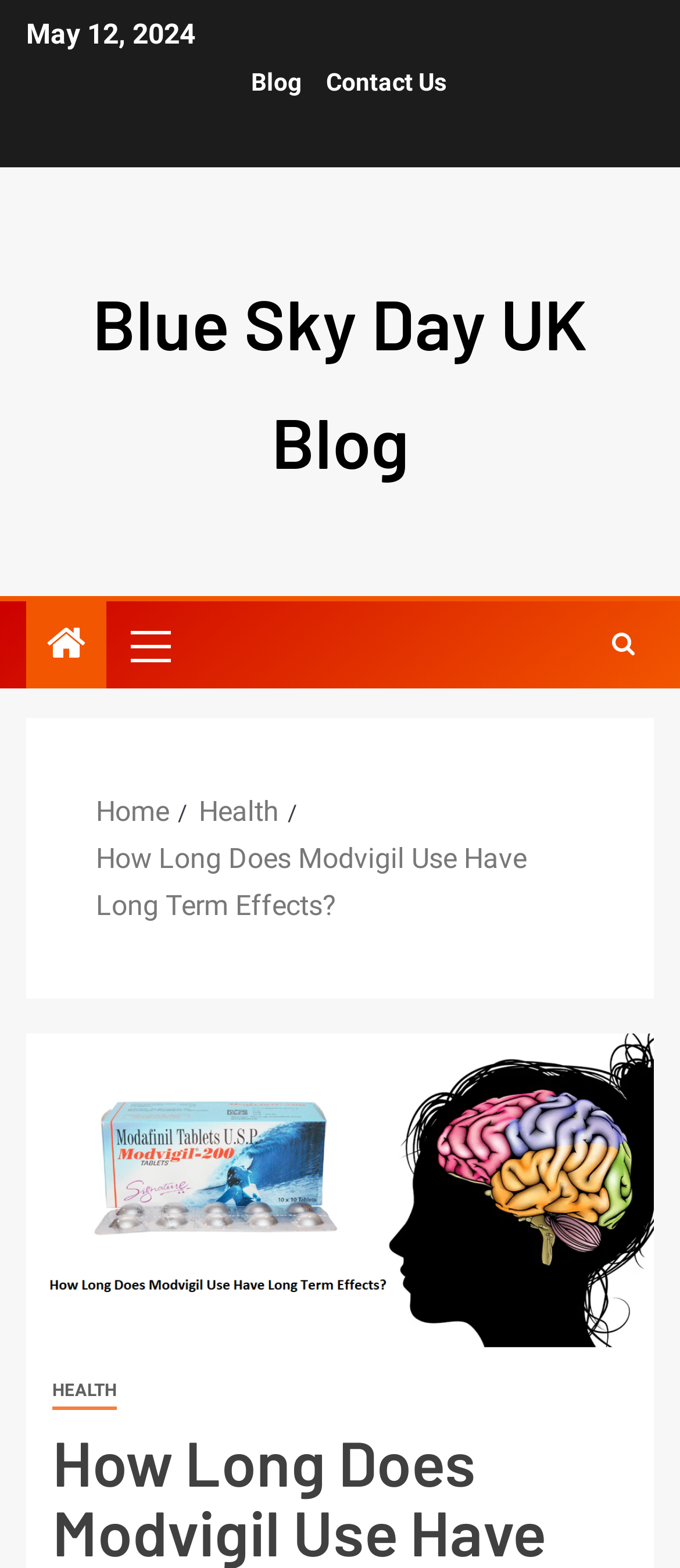Can you provide the bounding box coordinates for the element that should be clicked to implement the instruction: "read HEALTH articles"?

[0.077, 0.876, 0.172, 0.899]